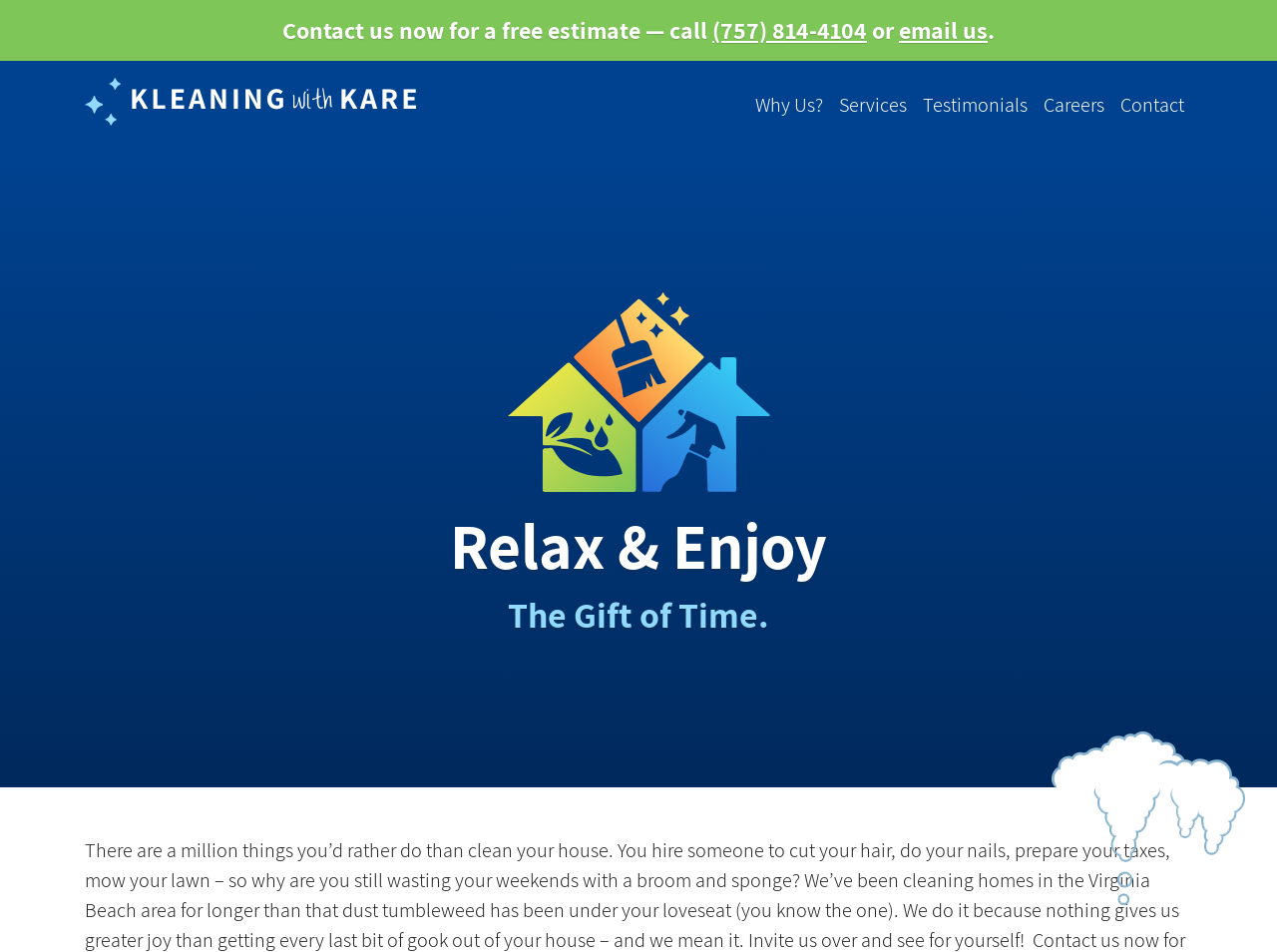Locate the UI element that matches the description Services in the webpage screenshot. Return the bounding box coordinates in the format (top-left x, top-left y, bottom-right x, bottom-right y), with values ranging from 0 to 1.

[0.651, 0.086, 0.716, 0.134]